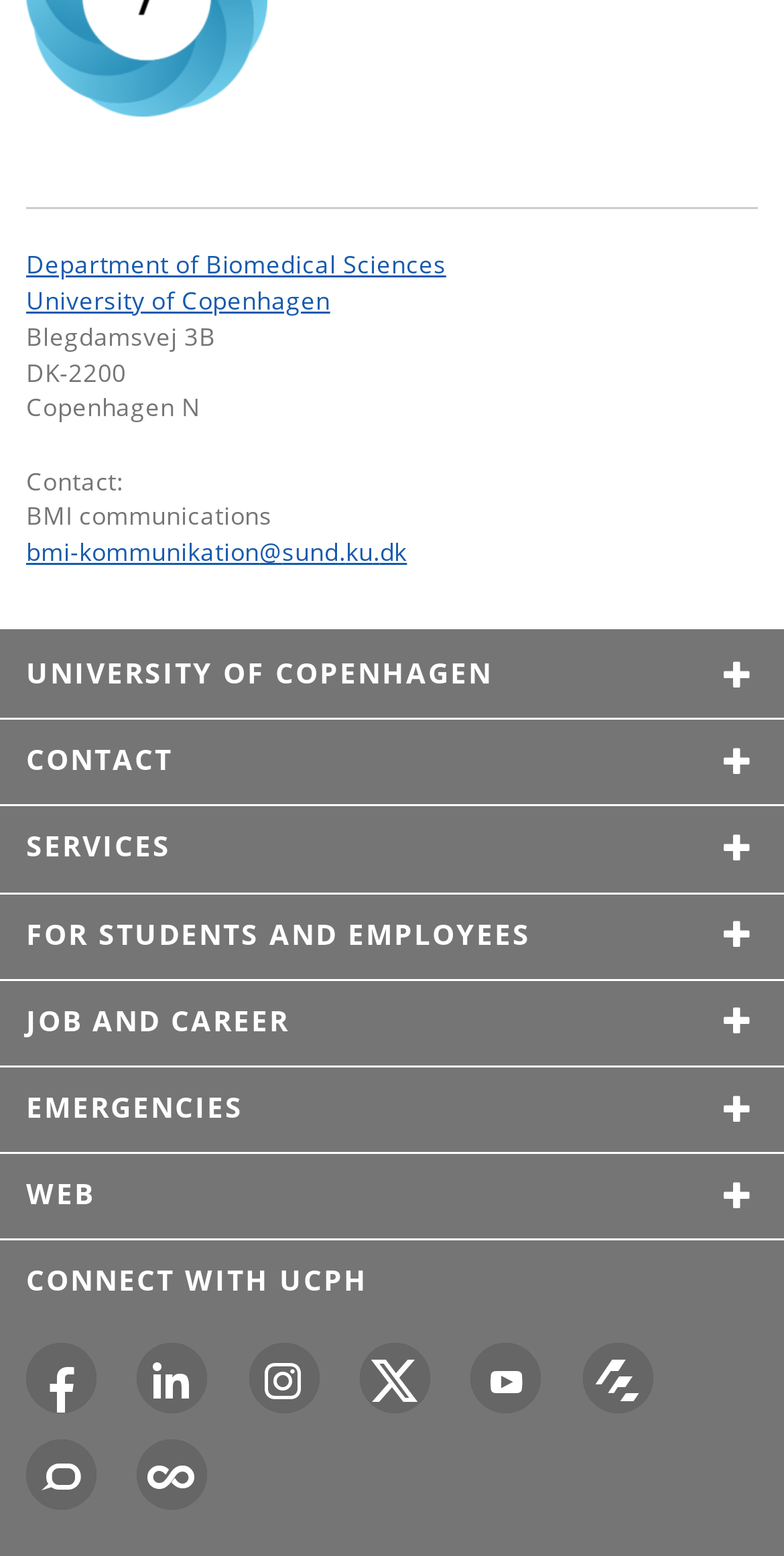Please identify the bounding box coordinates of the clickable element to fulfill the following instruction: "Explore the Department of Biomedical Sciences". The coordinates should be four float numbers between 0 and 1, i.e., [left, top, right, bottom].

[0.033, 0.159, 0.569, 0.18]